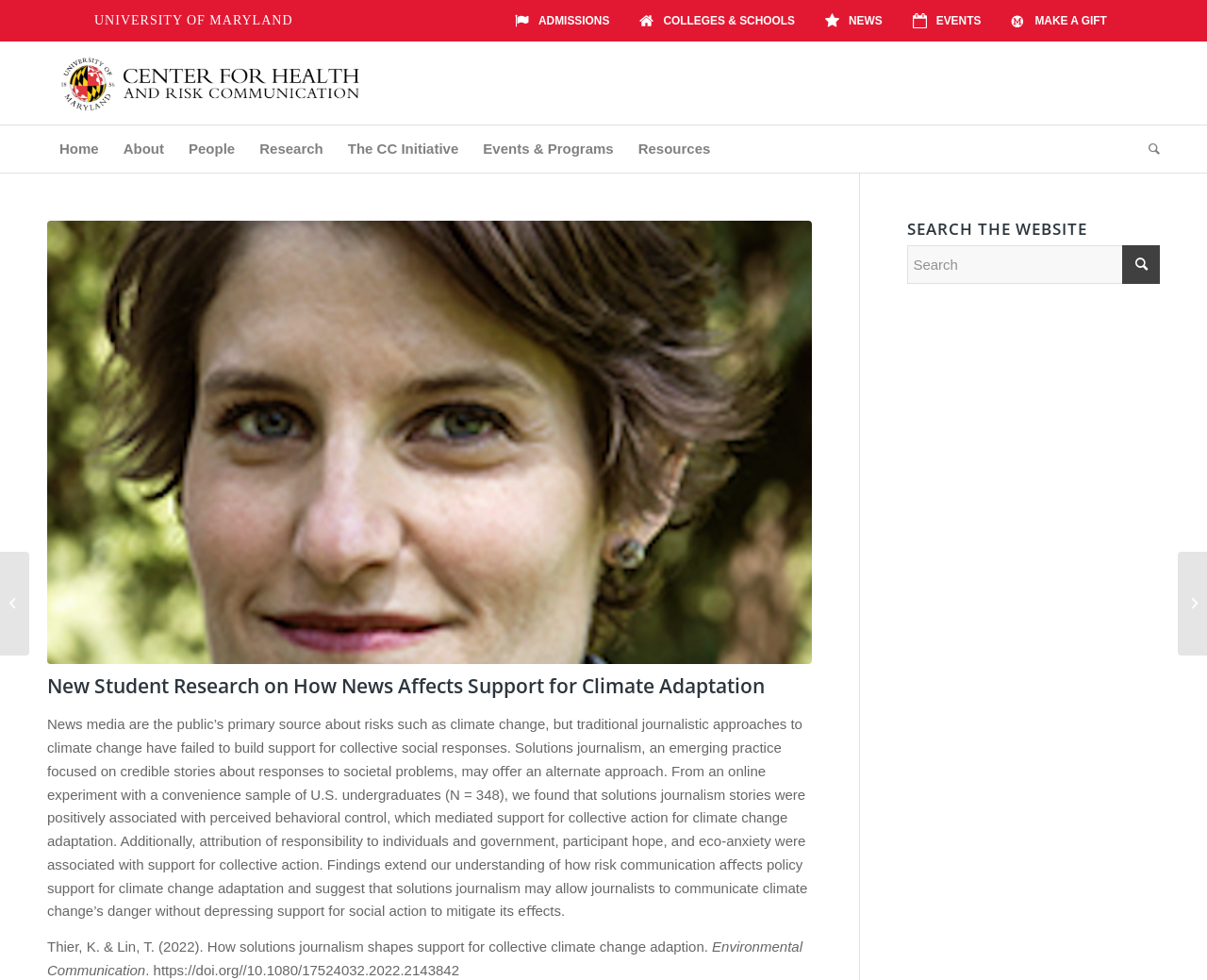Find the bounding box coordinates of the element's region that should be clicked in order to follow the given instruction: "Read the New Student Research on How News Affects Support for Climate Adaptation article". The coordinates should consist of four float numbers between 0 and 1, i.e., [left, top, right, bottom].

[0.039, 0.687, 0.673, 0.715]